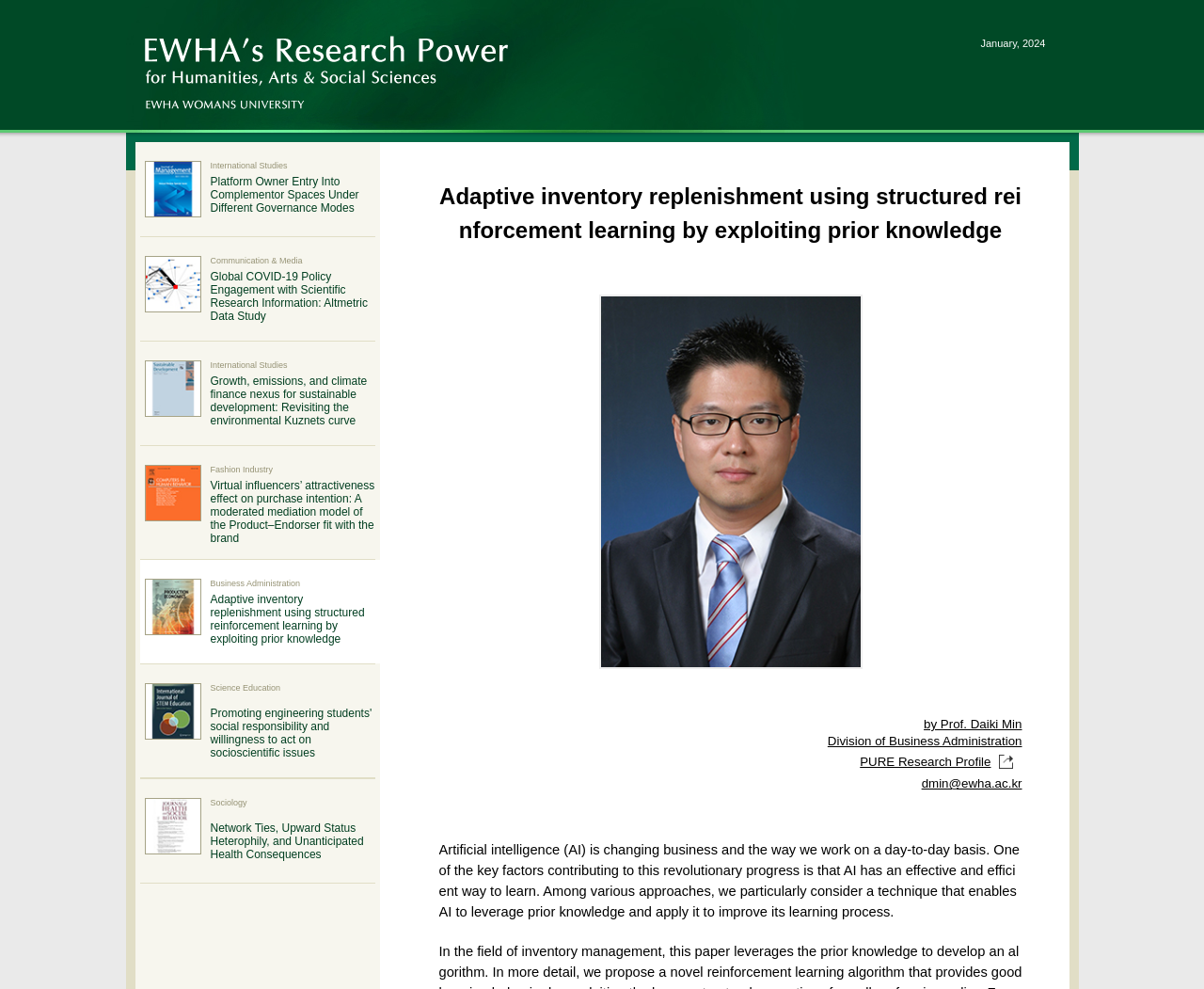What is the department mentioned in the webpage?
Can you provide an in-depth and detailed response to the question?

The webpage mentions the department 'Division of Business Administration' in the context of the research article and the professor's affiliation. This suggests that the research article is related to the field of business administration.